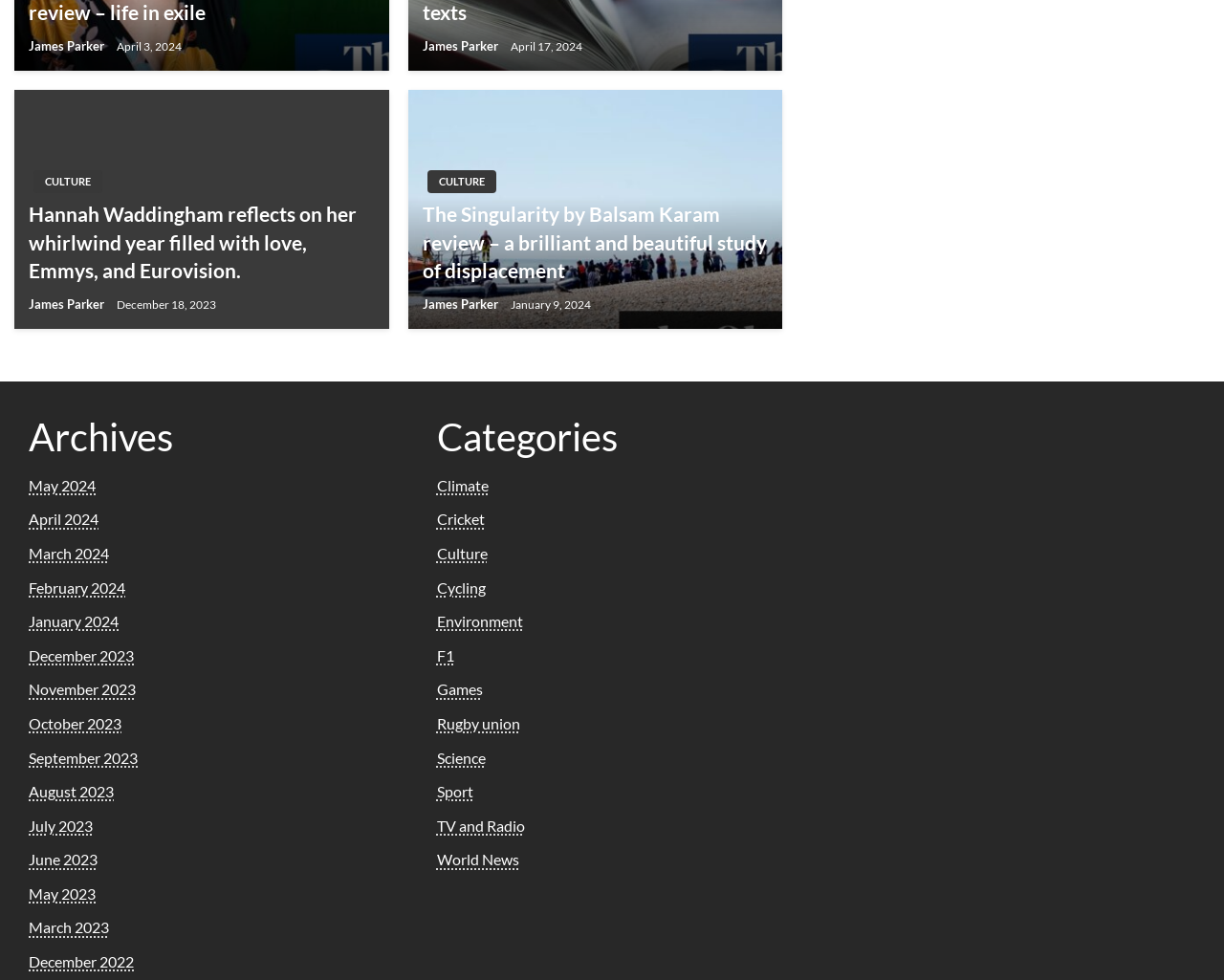Pinpoint the bounding box coordinates of the clickable element to carry out the following instruction: "Explore the 'Culture' category."

[0.357, 0.555, 0.398, 0.574]